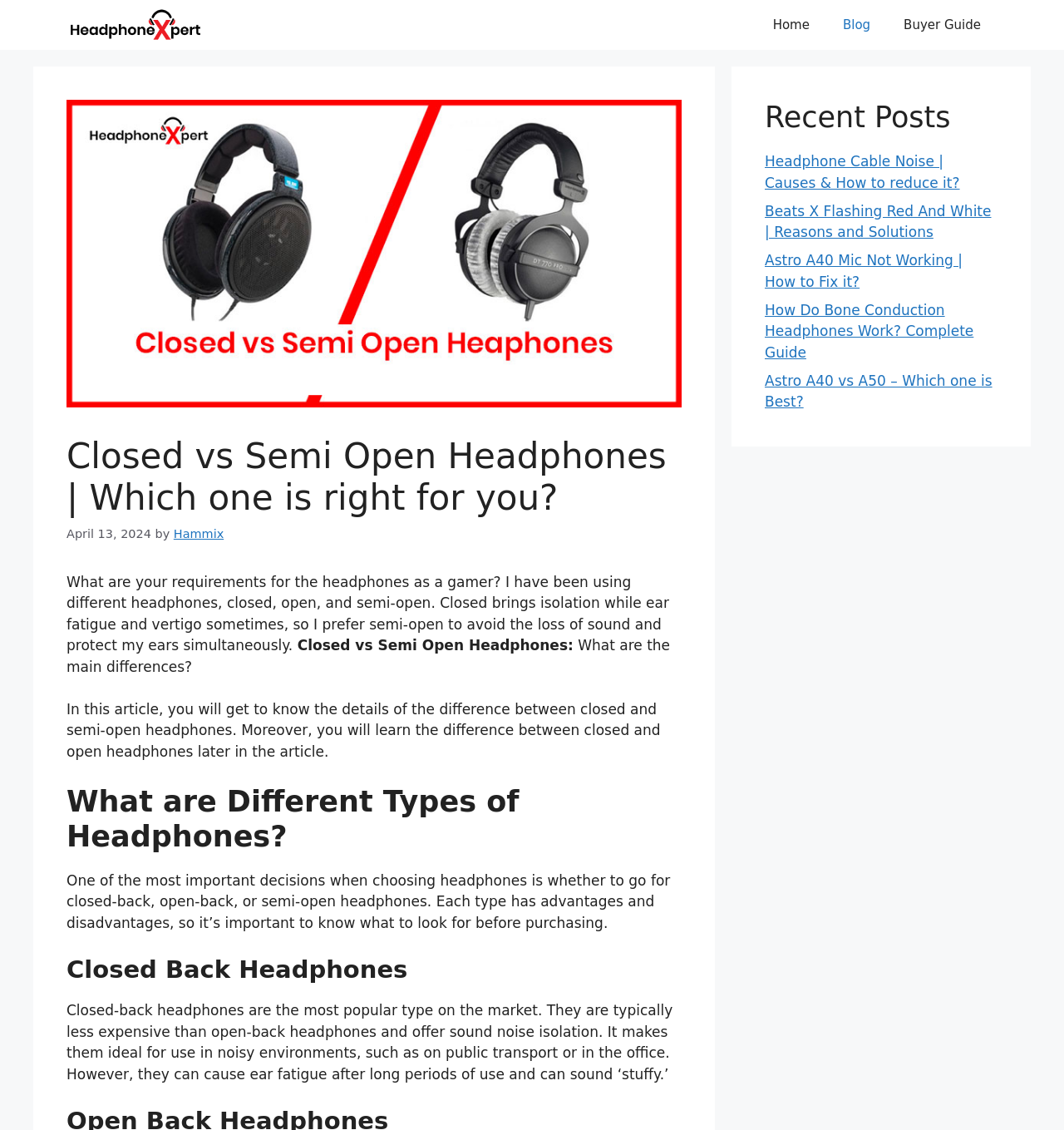What are the three types of headphones mentioned?
Provide an in-depth answer to the question, covering all aspects.

The webpage mentions that the author has been using different headphones, including closed, open, and semi-open. This information is provided in the introductory paragraph, which sets the context for the rest of the article.